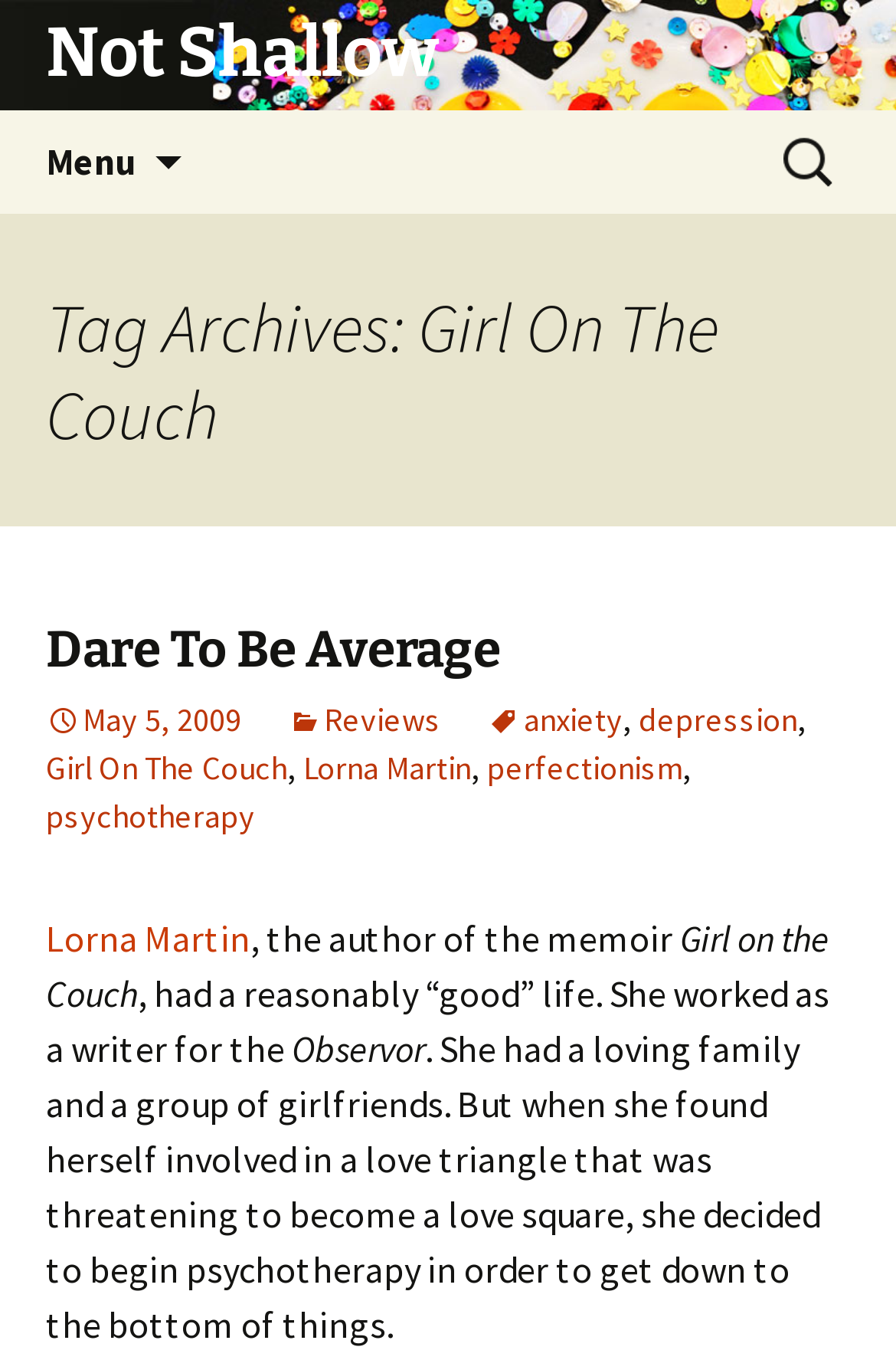Please mark the clickable region by giving the bounding box coordinates needed to complete this instruction: "Search for something".

[0.862, 0.083, 0.949, 0.155]